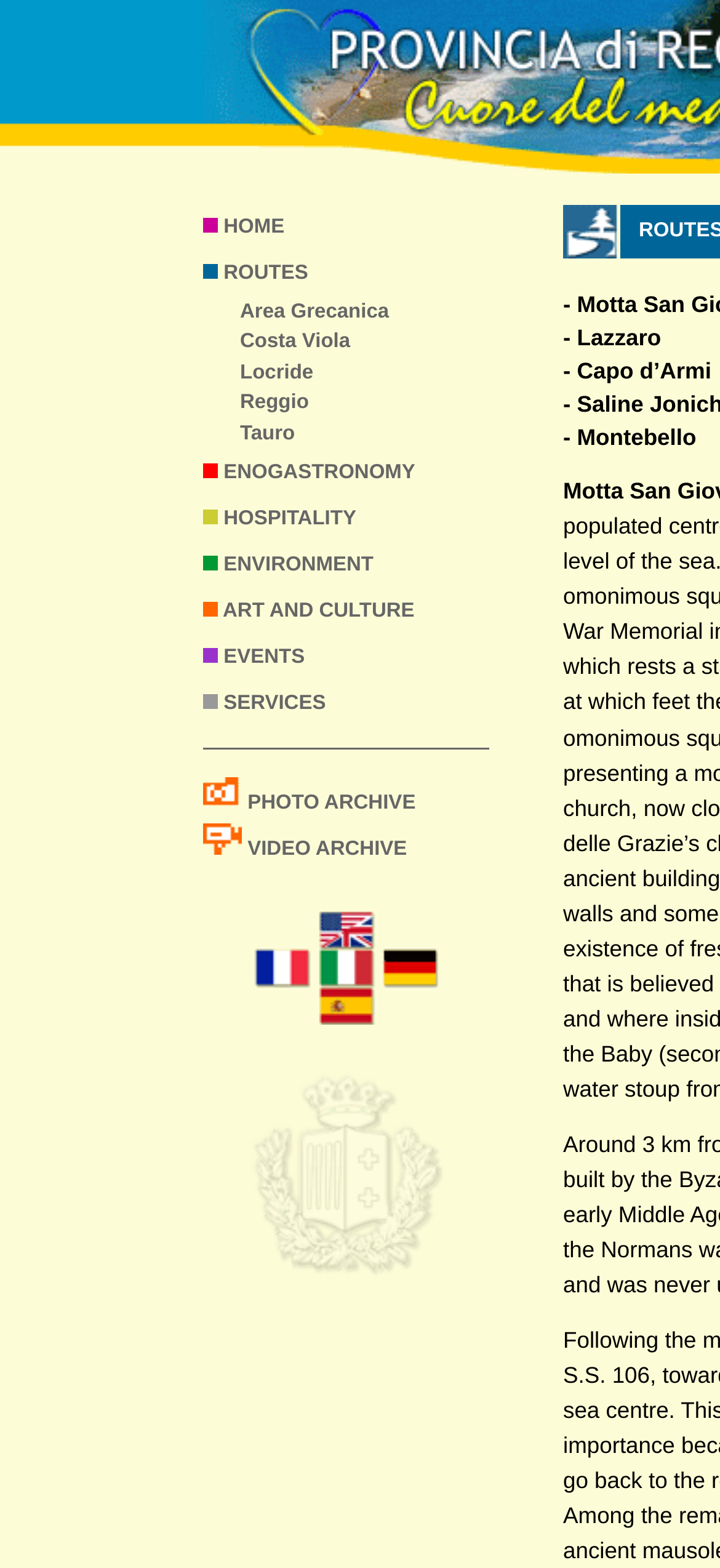What is the second menu item?
Please use the image to provide a one-word or short phrase answer.

ROUTES